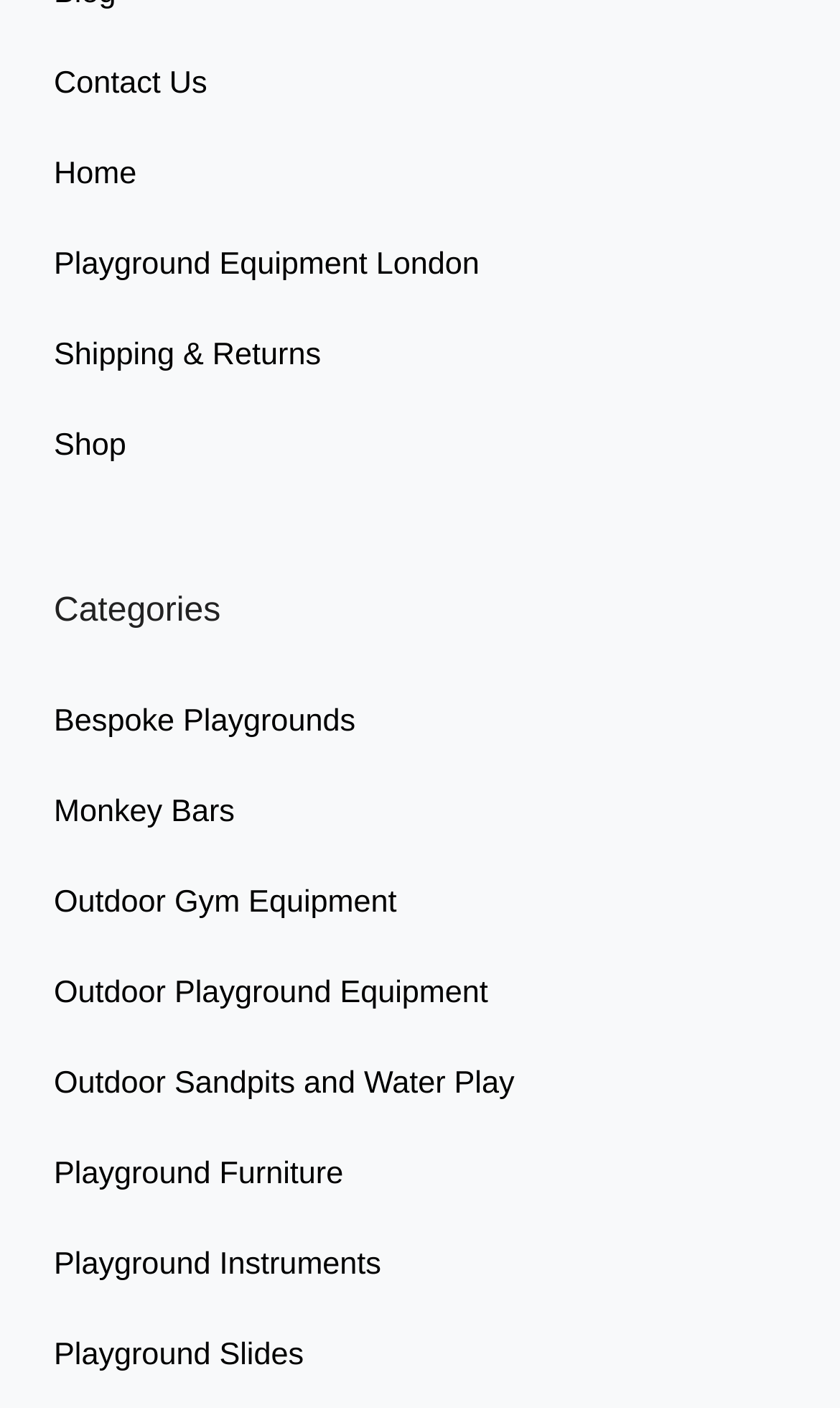Provide a short answer to the following question with just one word or phrase: What is the last playground equipment listed?

Playground Slides